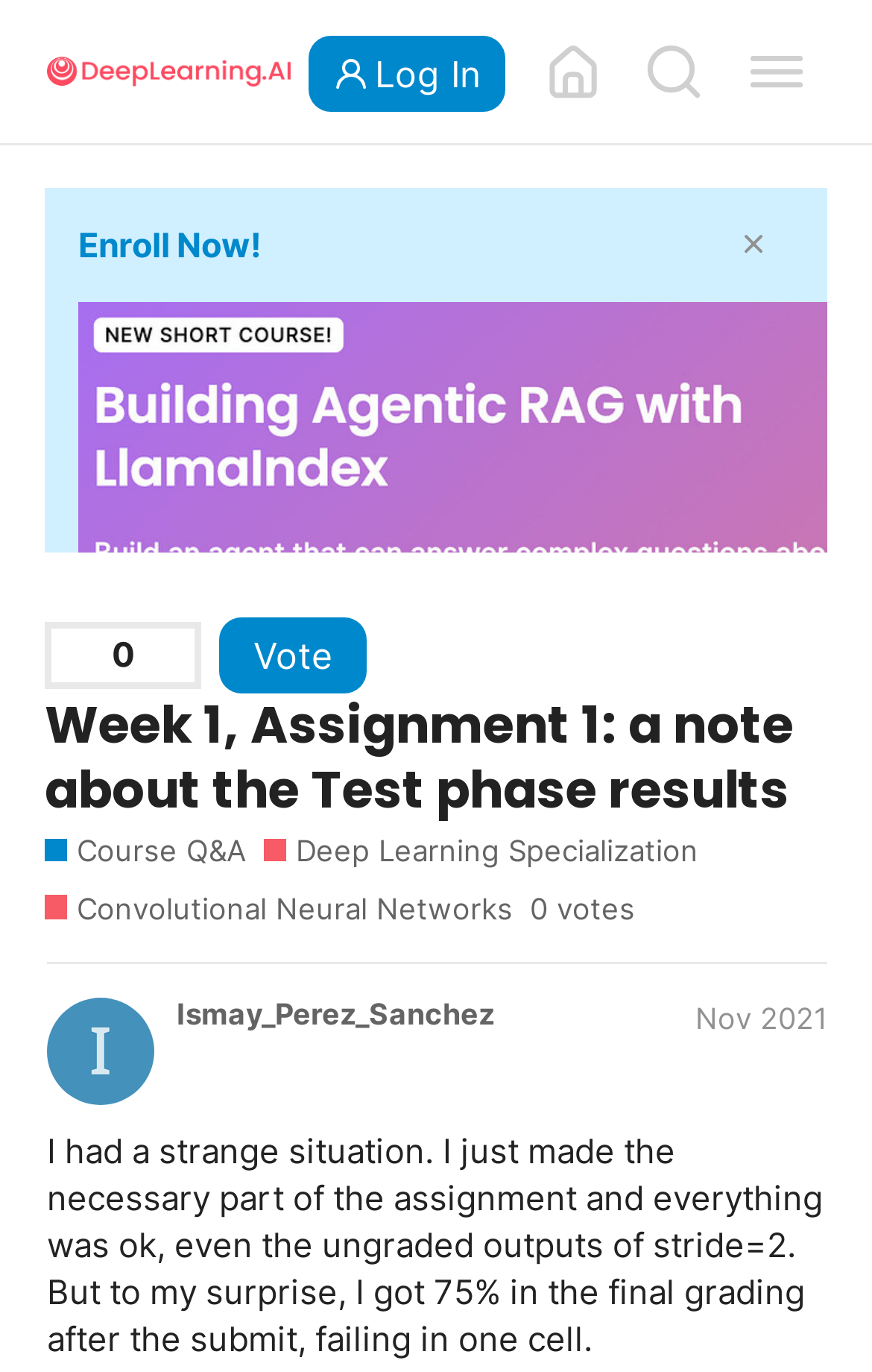What is the purpose of the 'Vote' button?
Please answer using one word or phrase, based on the screenshot.

To vote